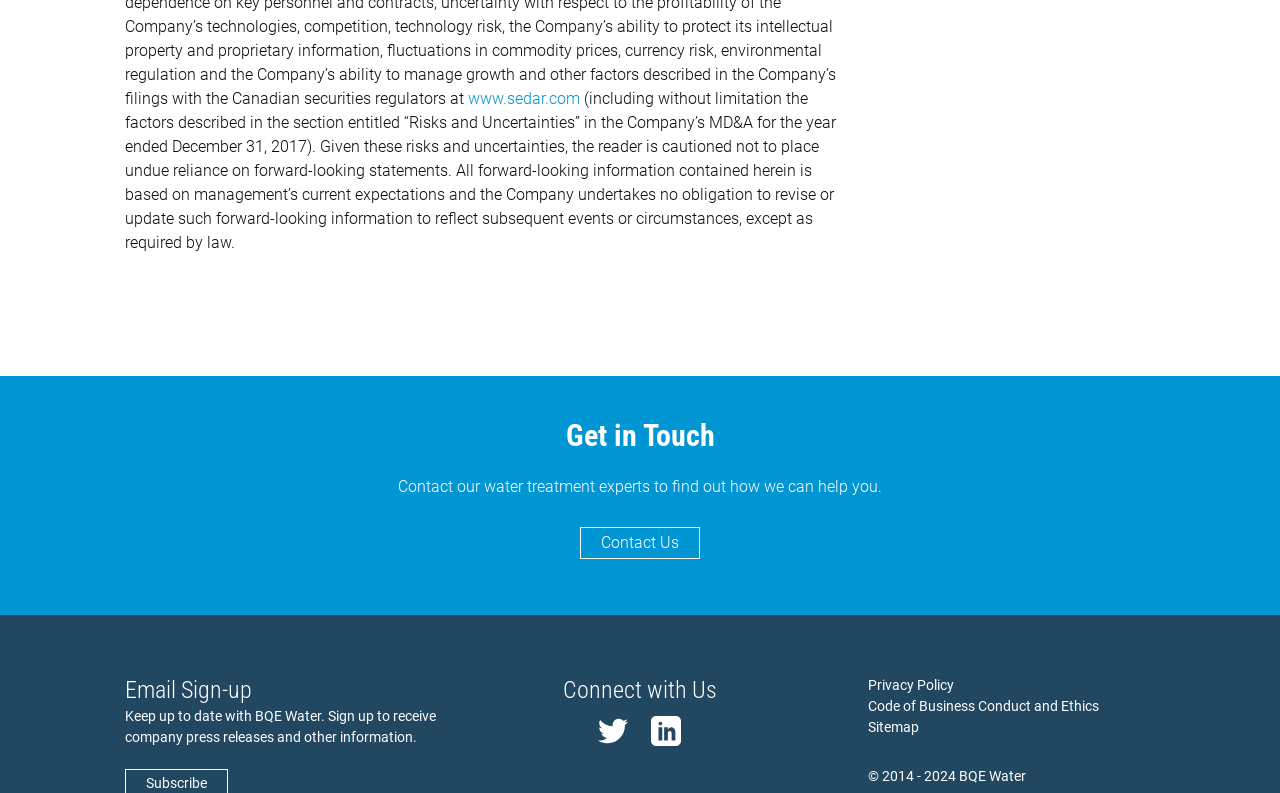Provide the bounding box coordinates of the area you need to click to execute the following instruction: "View company press releases".

[0.098, 0.893, 0.341, 0.94]